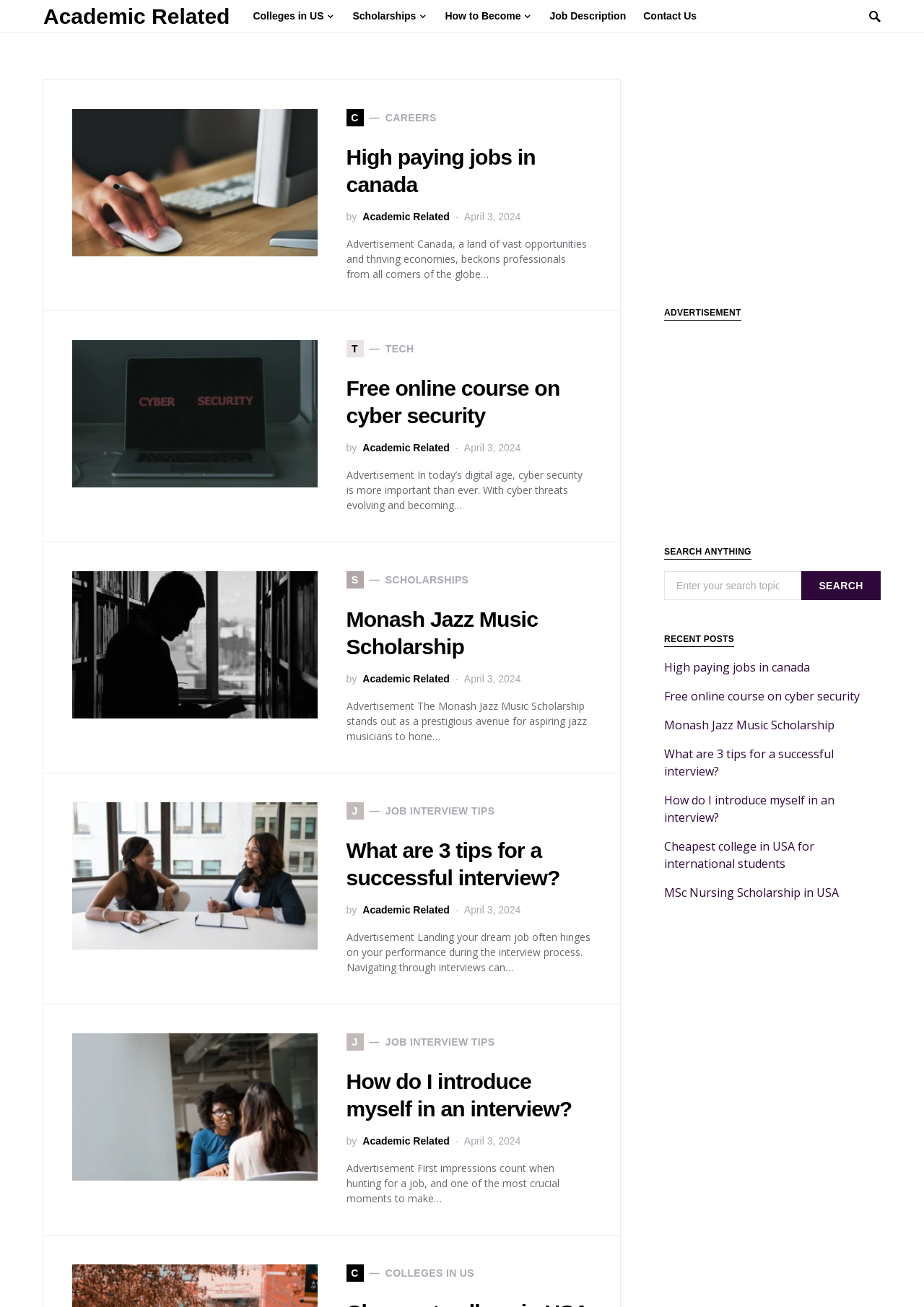What is the common theme of the articles?
Based on the screenshot, respond with a single word or phrase.

Academic and career development